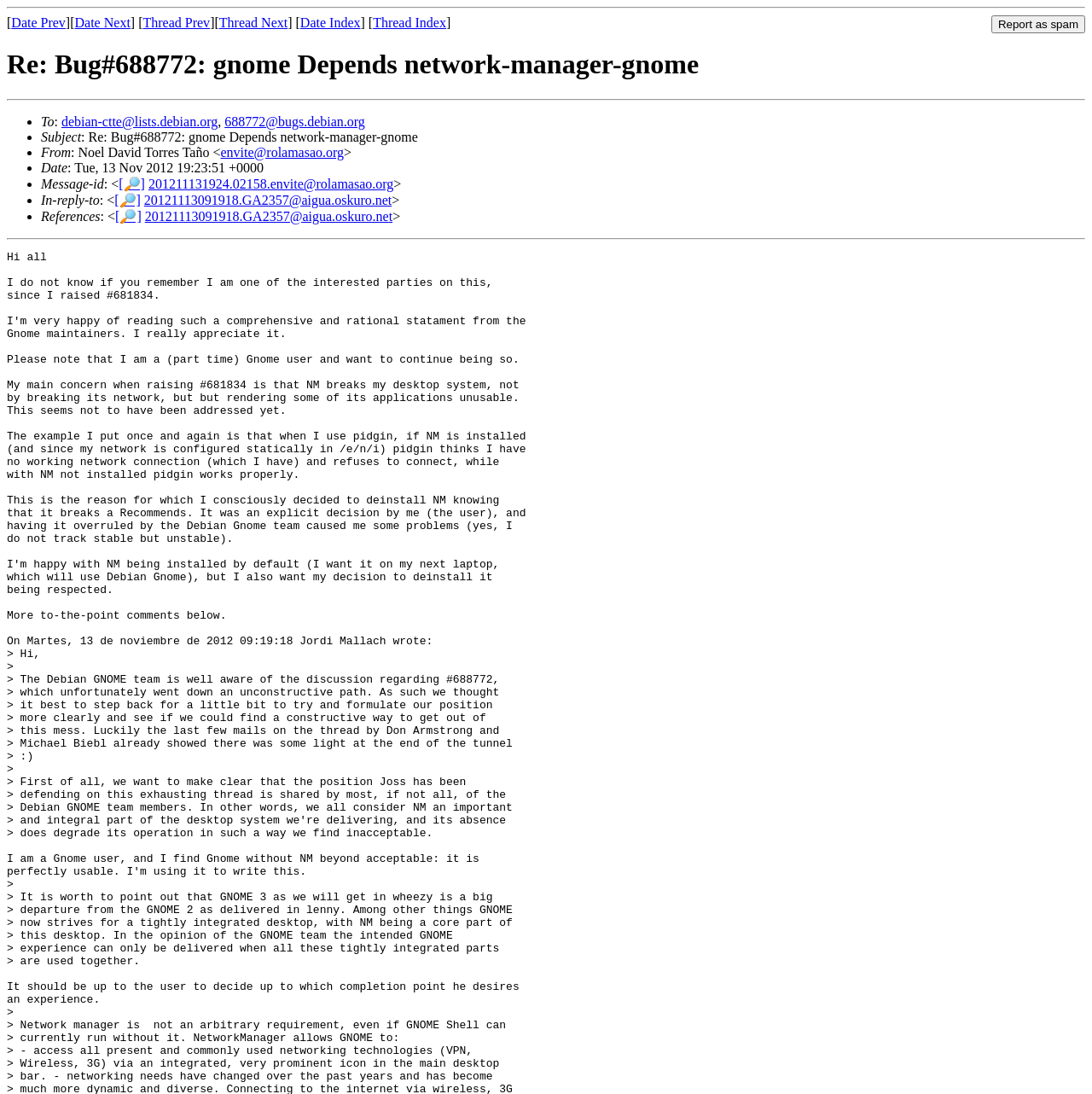Locate the bounding box coordinates of the element you need to click to accomplish the task described by this instruction: "Go to previous date".

[0.01, 0.014, 0.06, 0.027]